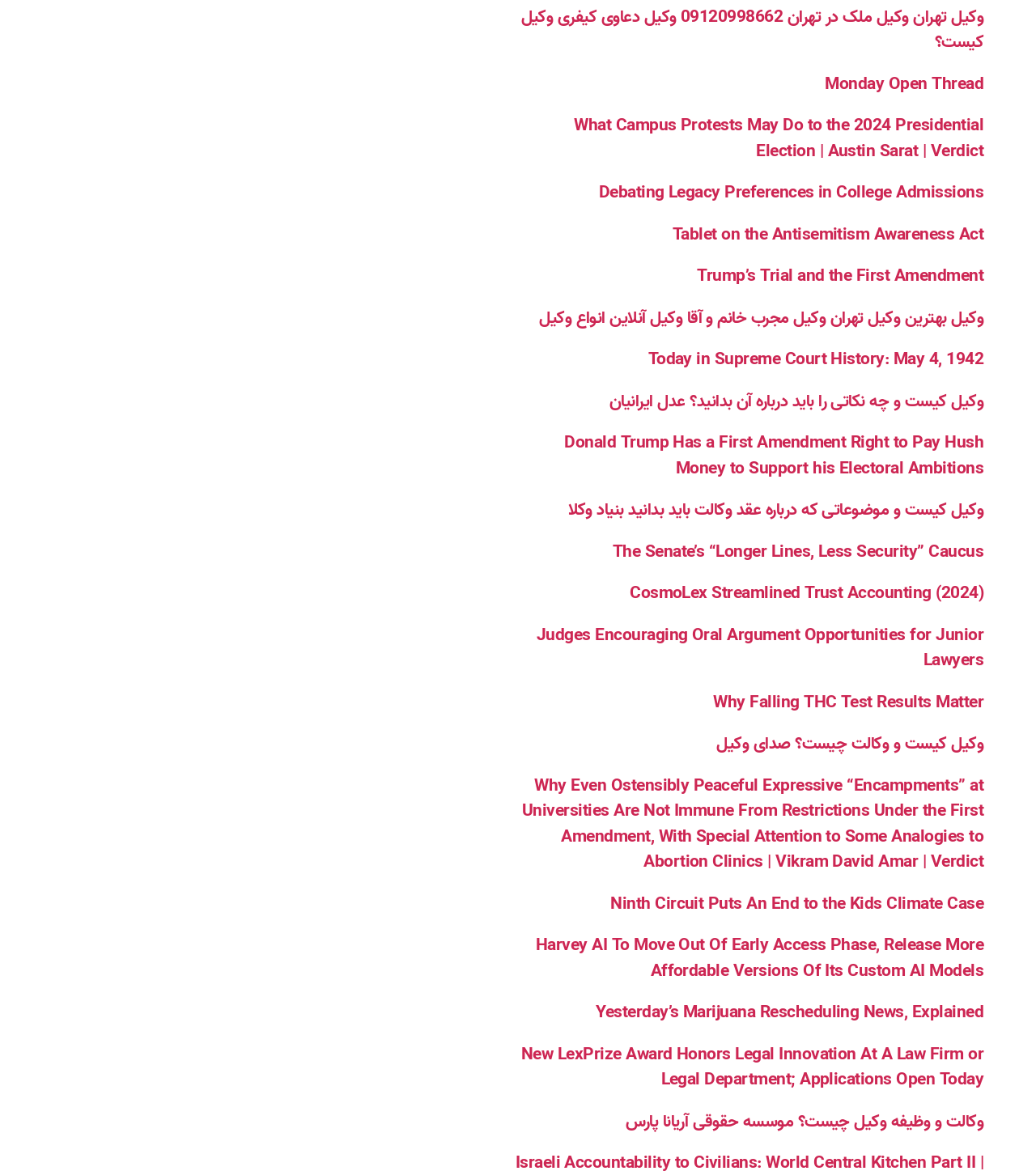Are there any links in Persian?
Using the image provided, answer with just one word or phrase.

Yes